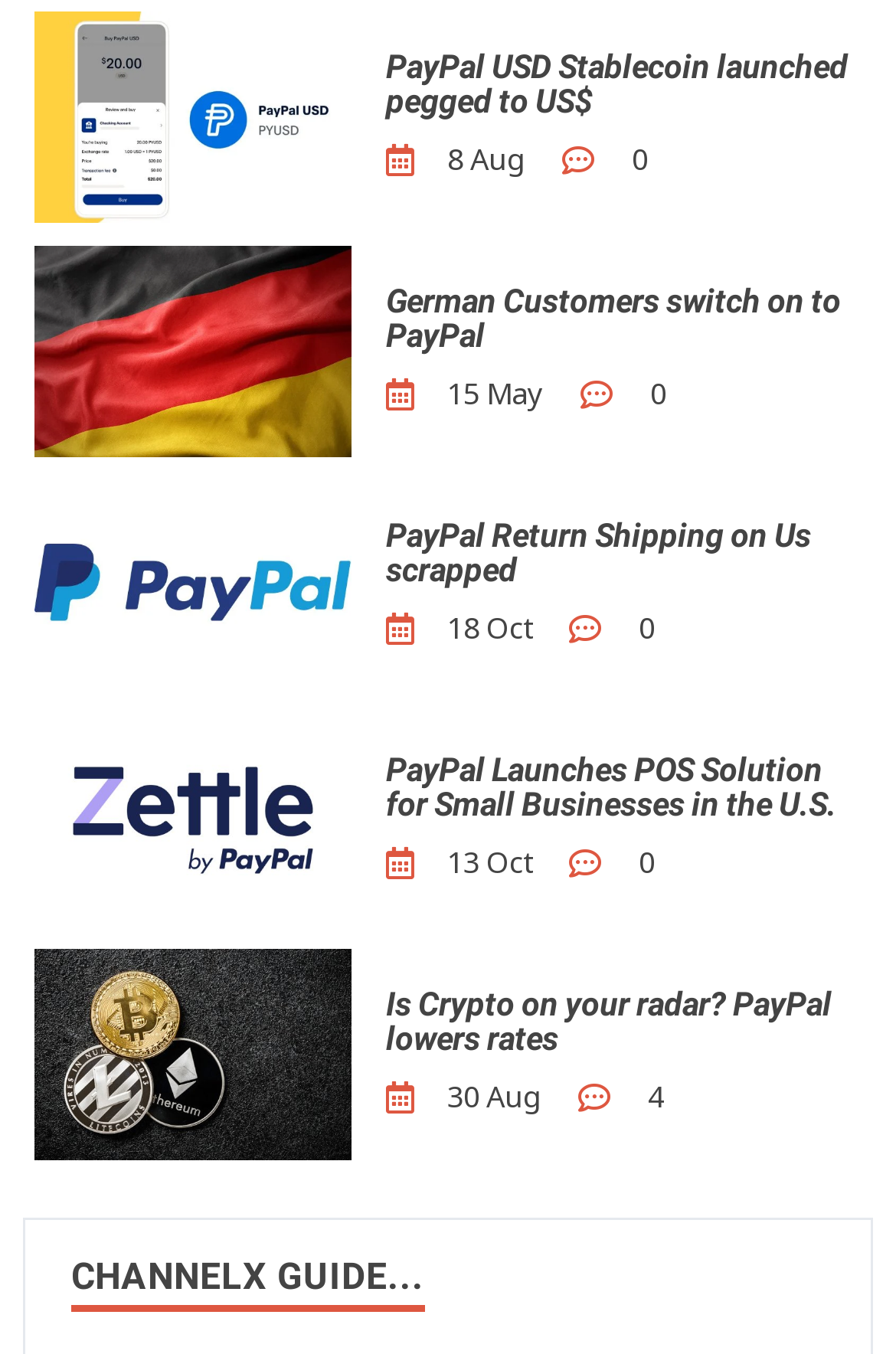What is the topic of the news with the image 'German Customers switch on to PayPal'?
Using the visual information from the image, give a one-word or short-phrase answer.

German Customers